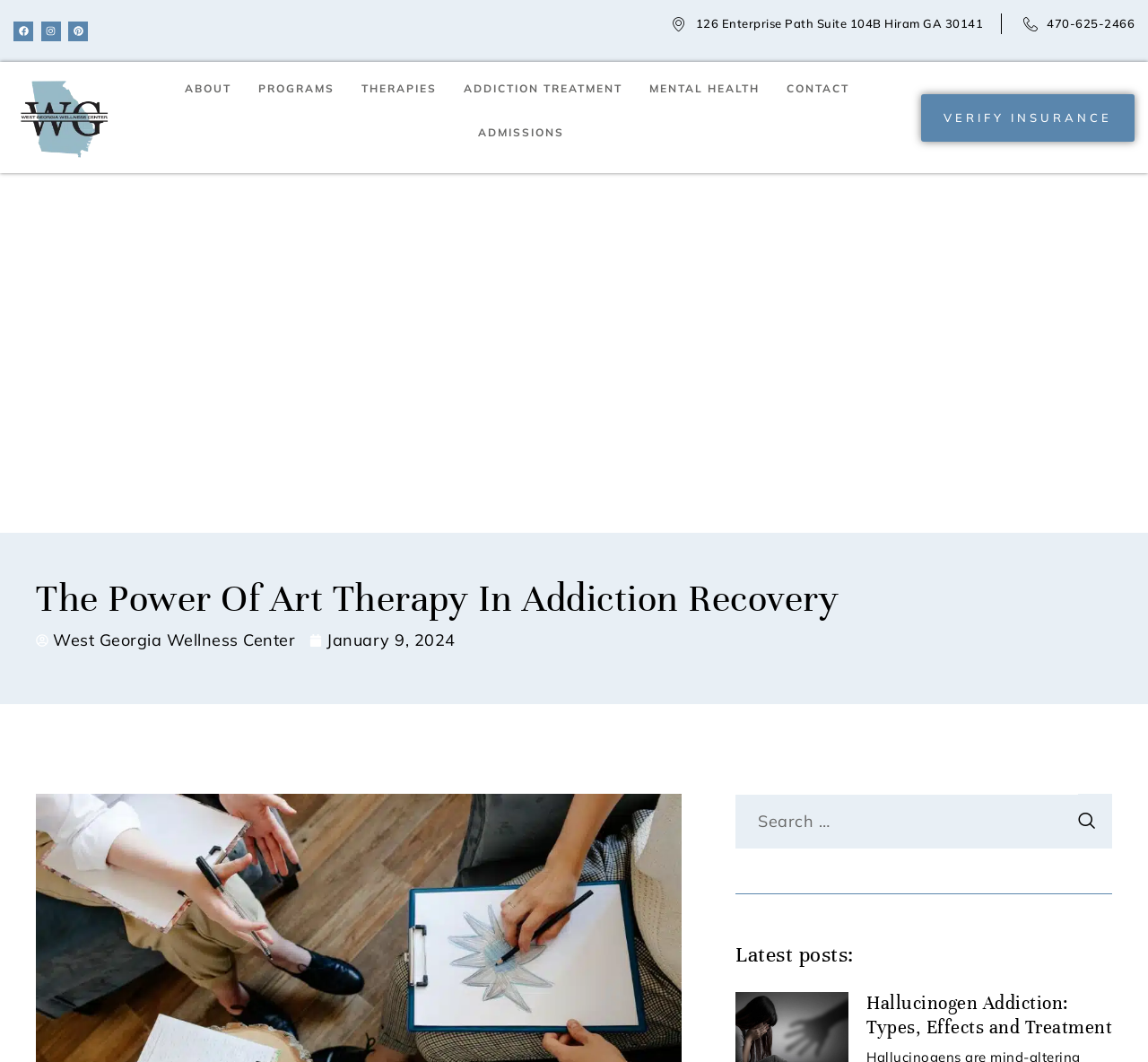What is the phone number to contact West Georgia Wellness Center?
Look at the image and respond with a one-word or short phrase answer.

470-625-2466